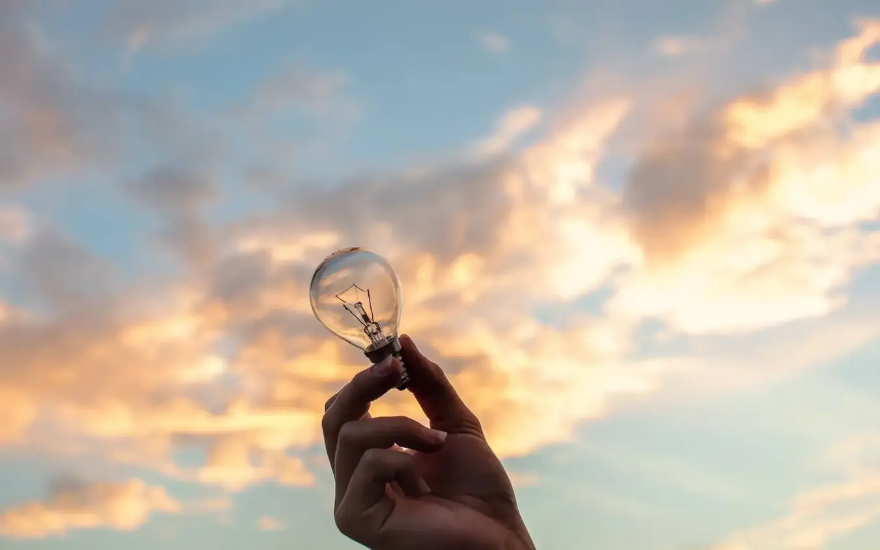What is symbolized by the light bulb's filament?
Based on the image, please offer an in-depth response to the question.

The light bulb's filament is delicate and visible, symbolizing the essence of illumination, which is a crucial aspect of both functional and aesthetic aspects of everyday life.